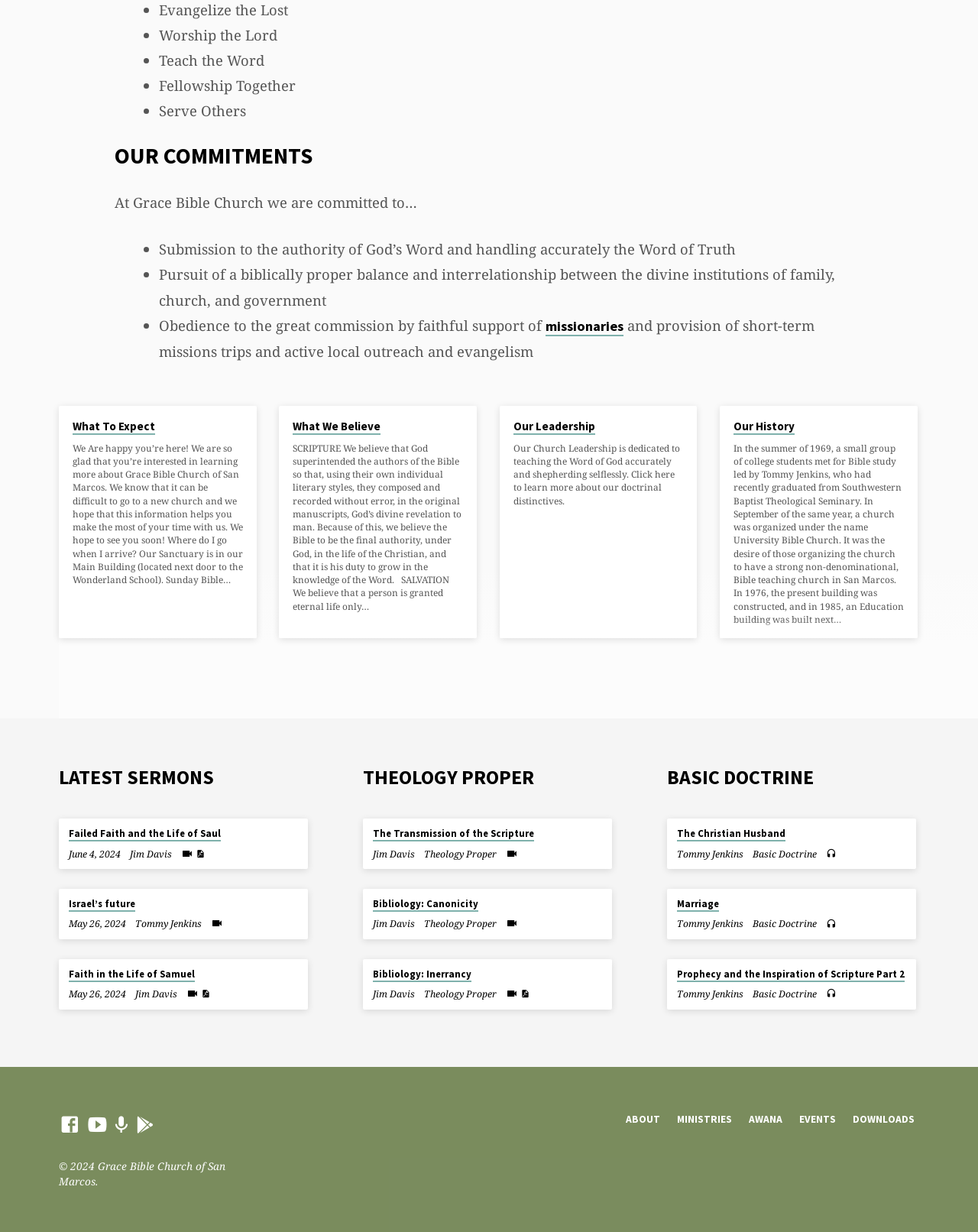Show me the bounding box coordinates of the clickable region to achieve the task as per the instruction: "Learn more about 'Our Leadership'".

[0.525, 0.34, 0.608, 0.353]